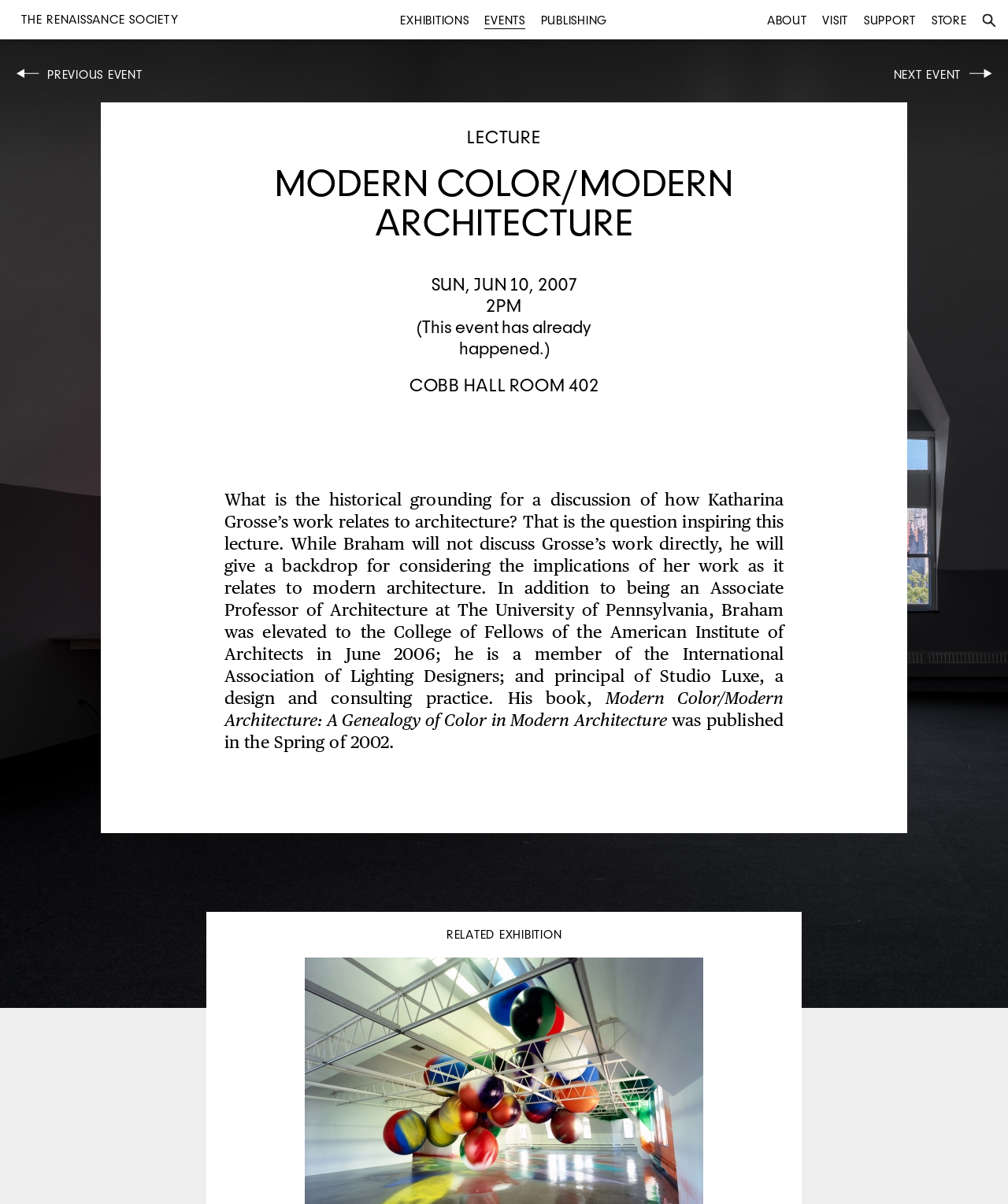Using the information from the screenshot, answer the following question thoroughly:
What is the name of the event on June 3, 2007?

I found the answer by looking at the link with the text 'LECTURE SUN, JUN 3, 2007 2PM THE WORK OF KATHARINA GROSSE' and extracting the event name from it.